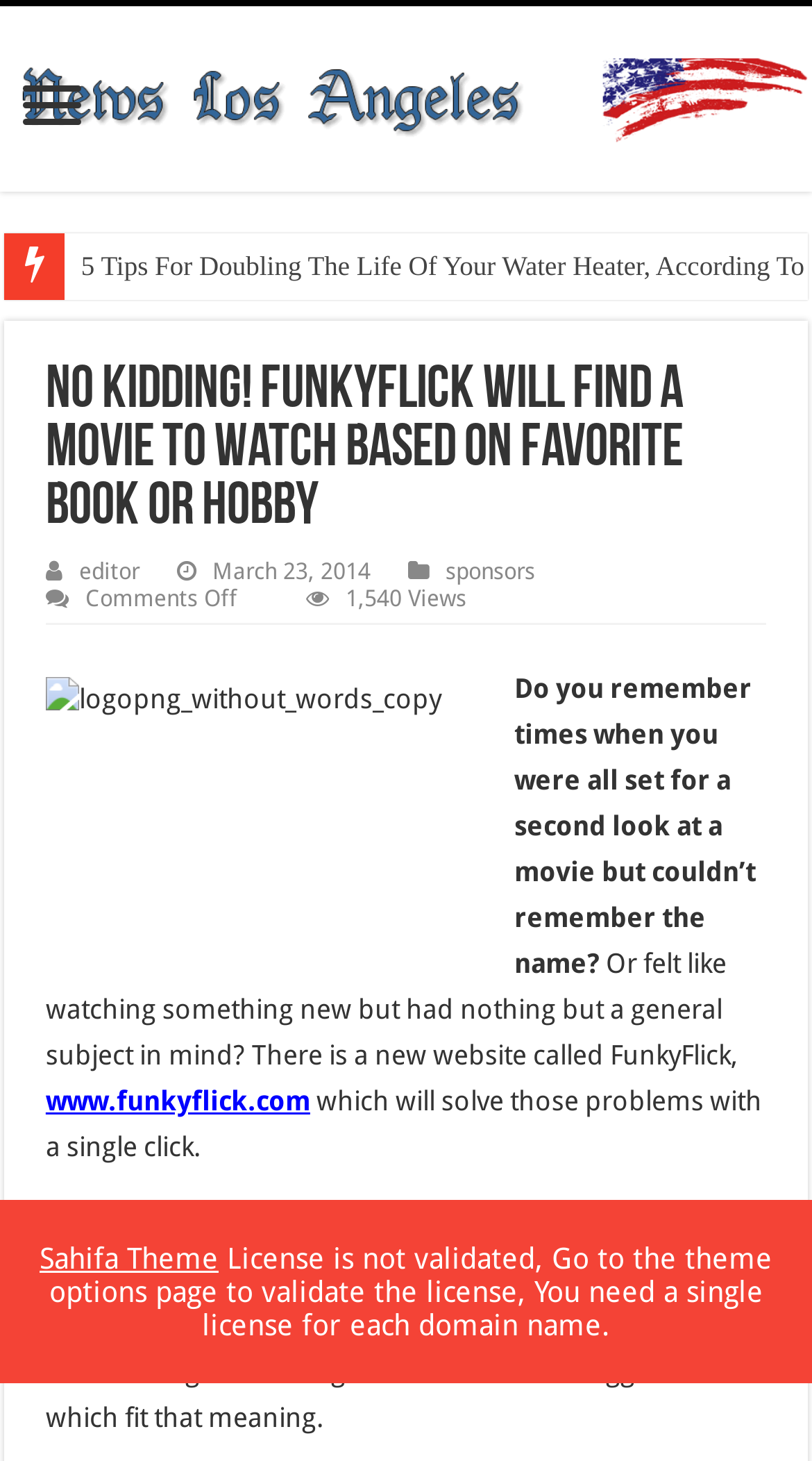Describe all the key features of the webpage in detail.

This webpage appears to be a news article from News Los Angeles, with a title "No kidding! FunkyFlick will find a movie to watch based on favorite book or hobby". At the top, there is a heading with the news organization's name, accompanied by an image of the same name. Below this, there is a link to the editor and a date "March 23, 2014". 

To the right of the date, there is a link to sponsors and a text "Comments Off". Further down, there is a text "1,540 Views" and an image with the logo "logopng_without_words_copy". 

The main content of the article starts with a question "Do you remember times when you were all set for a second look at a movie but couldn’t remember the name?" followed by a few paragraphs of text describing a new website called FunkyFlick, which provides personalized movie recommendations based on a book, a movie, or any Wikipedia page. There is a link to the website "www.funkyflick.com" in the middle of the text. 

At the very bottom of the page, there are two more elements: a link to "Sahifa Theme" and a warning message about an unvalidated license.